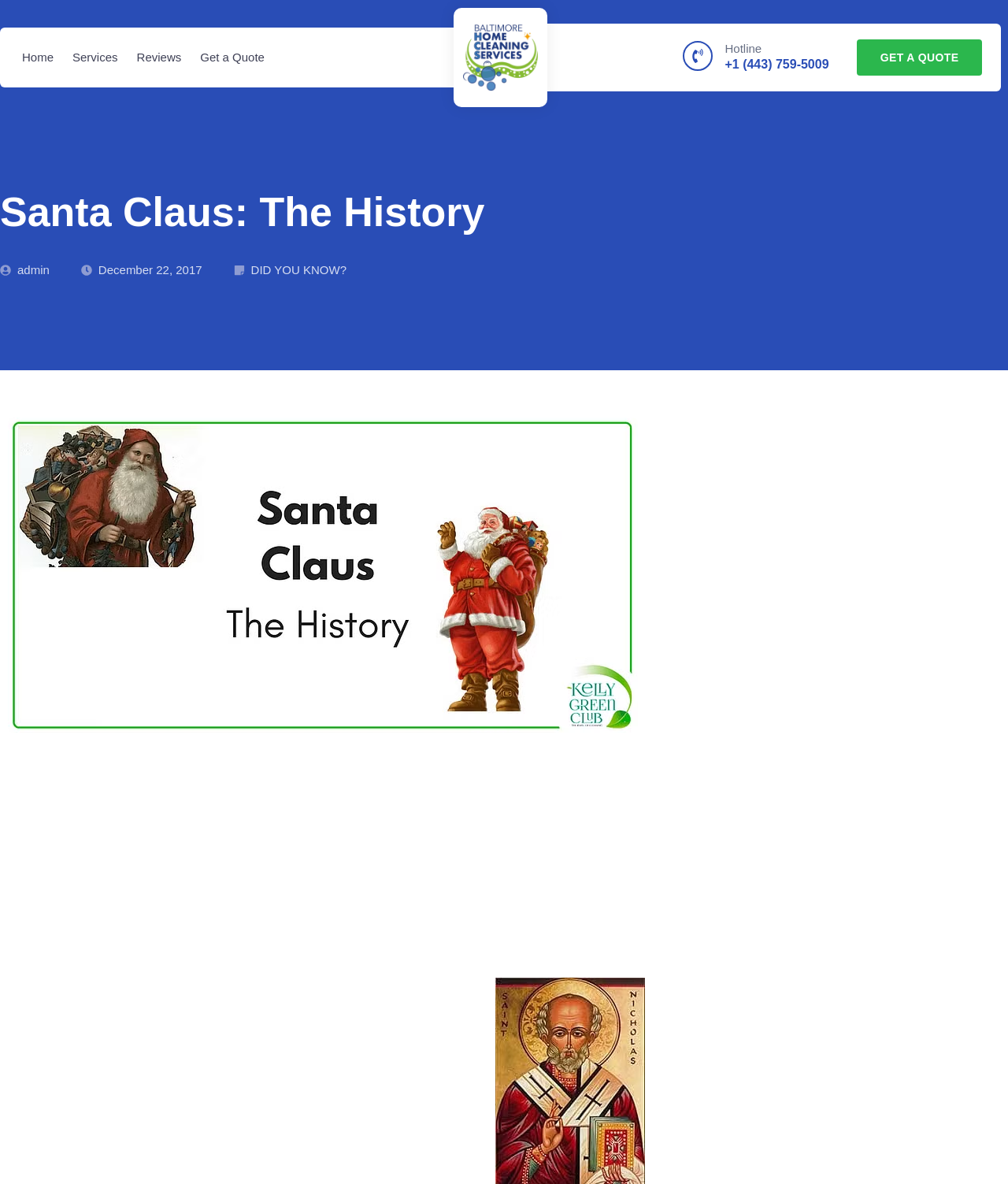Can you determine the bounding box coordinates of the area that needs to be clicked to fulfill the following instruction: "Click the 'Home' link"?

[0.019, 0.042, 0.056, 0.055]